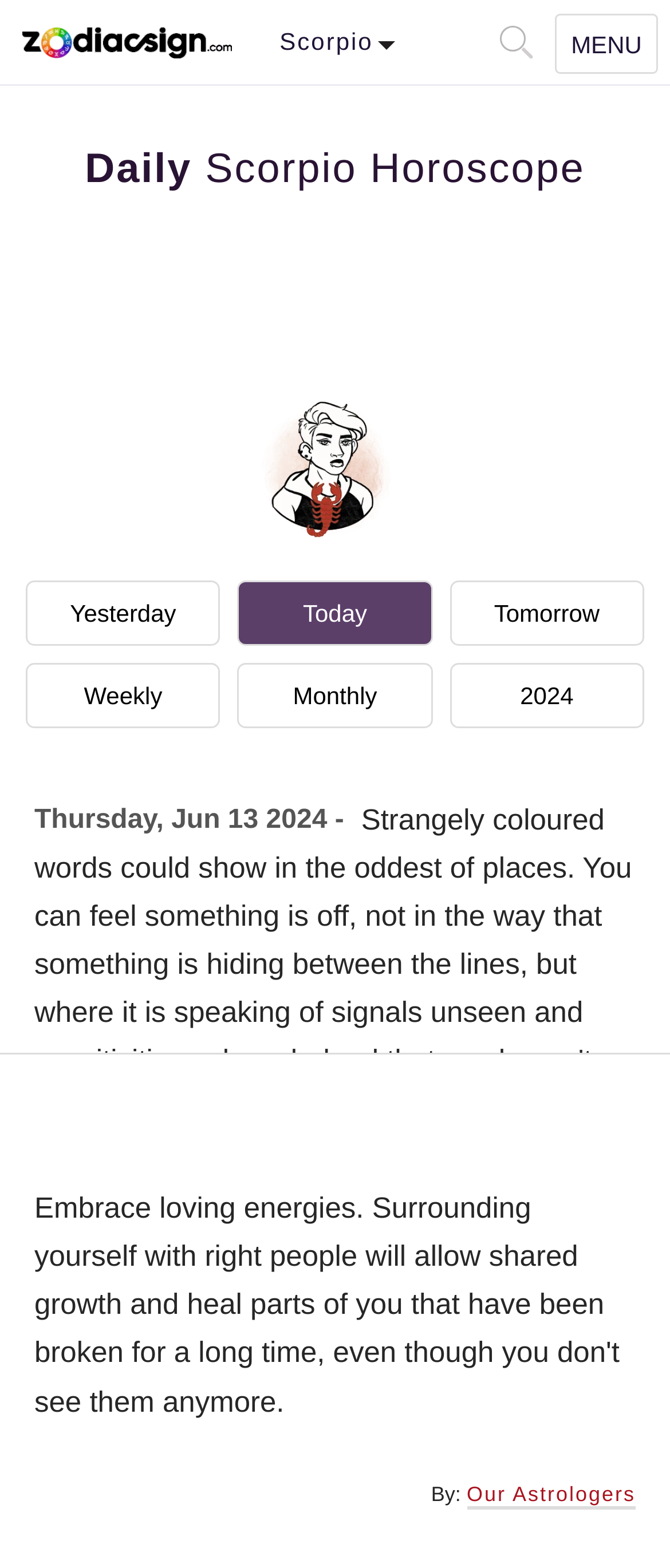Please find and generate the text of the main header of the webpage.

Daily Scorpio Horoscope